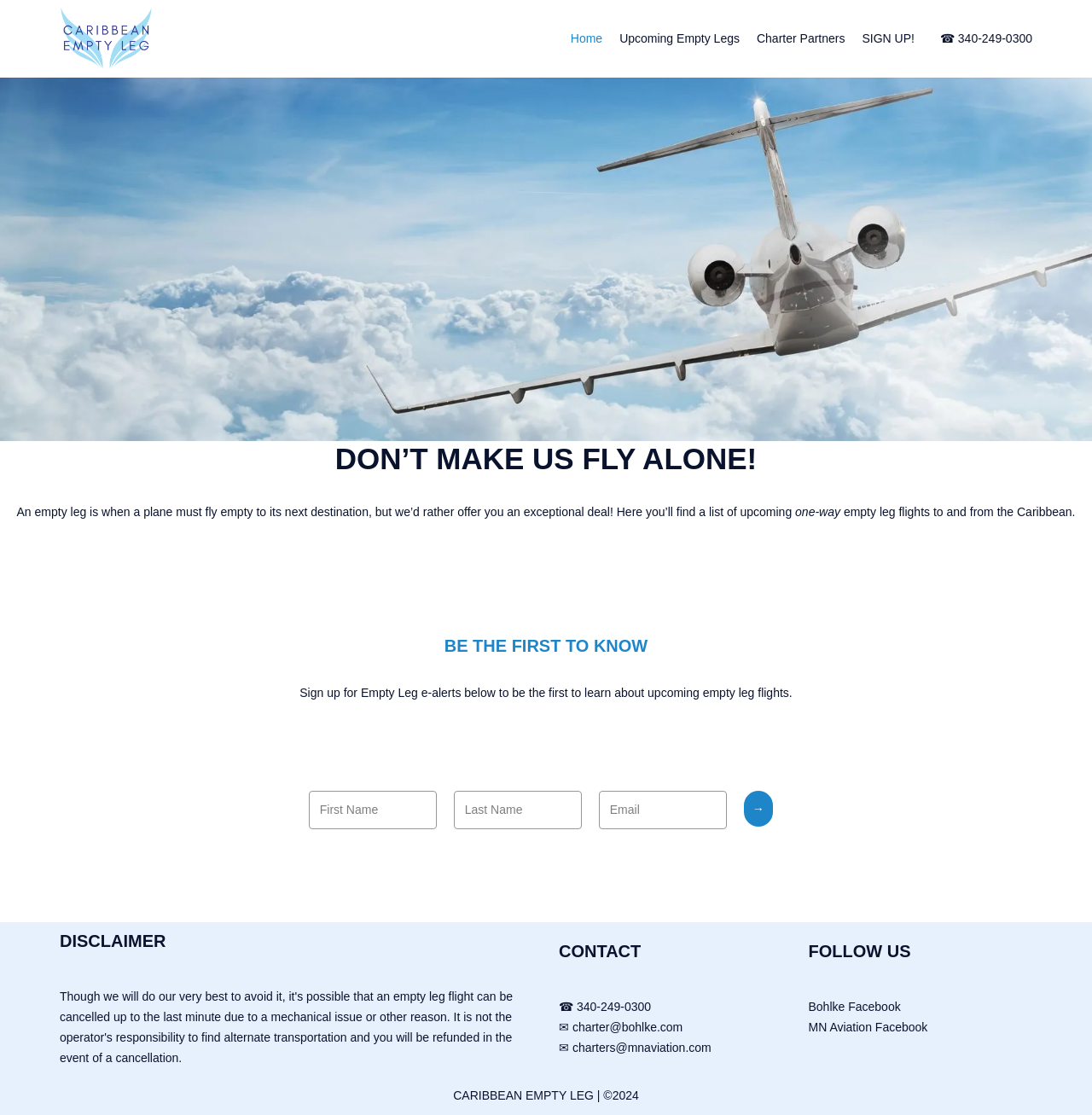Create an elaborate caption for the webpage.

The webpage is about Caribbean Empty Leg, a service that offers exceptional deals on empty leg flights to and from the Caribbean. At the top, there is a link to skip to the content and a logo link with the text "CARIBBEAN EMPTY LEG". Below the logo, there is a primary navigation menu with links to "Home", "Upcoming Empty Legs", "Charter Partners", and "SIGN UP!".

On the right side of the top section, there is a phone number "☎ 340-249-0300" displayed. The main content area is divided into several sections. The first section has a heading "DON'T MAKE US FLY ALONE!" and a brief description of what an empty leg is and how the service works. 

Below this section, there is a heading "BE THE FIRST TO KNOW" and a paragraph of text explaining how to sign up for Empty Leg e-alerts to learn about upcoming empty leg flights. There are three text boxes and a button with an arrow "→" to submit the sign-up form.

At the bottom of the page, there are three sections: "DISCLAIMER", "CONTACT", and "FOLLOW US". The "CONTACT" section displays the phone number "☎ 340-249-0300" again, as well as two email addresses. The "FOLLOW US" section has links to Facebook pages for Bohlke and MN Aviation. Finally, there is a copyright notice "CARIBBEAN EMPTY LEG | ©2024" at the very bottom of the page.